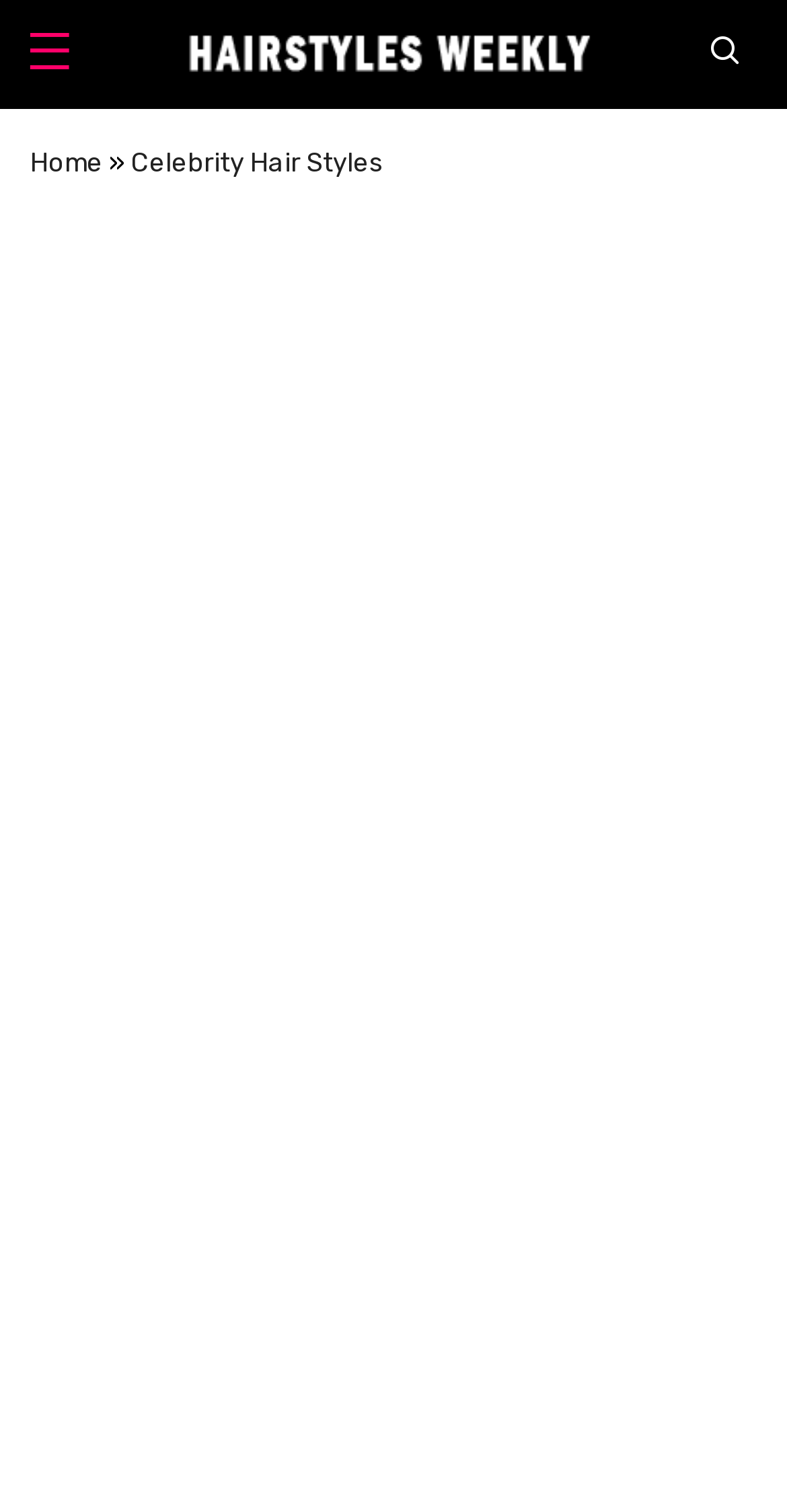Generate a thorough caption that explains the contents of the webpage.

The webpage is about celebrity hairstyles, specifically featuring Ashley Greene's long, copper, wavy hairstyle. At the top left corner, there is a side panel link. Next to it, on the top center, is the Hairstyles Weekly logo, which is an image. To the right of the logo, there is a search link. 

Below the logo, there are navigation links. The first link is "Home", followed by a "»" symbol, and then a link to "Celebrity Hair Styles". The "Celebrity Hair Styles" link is the longest among these navigation links, taking up about half of the width of the navigation bar.